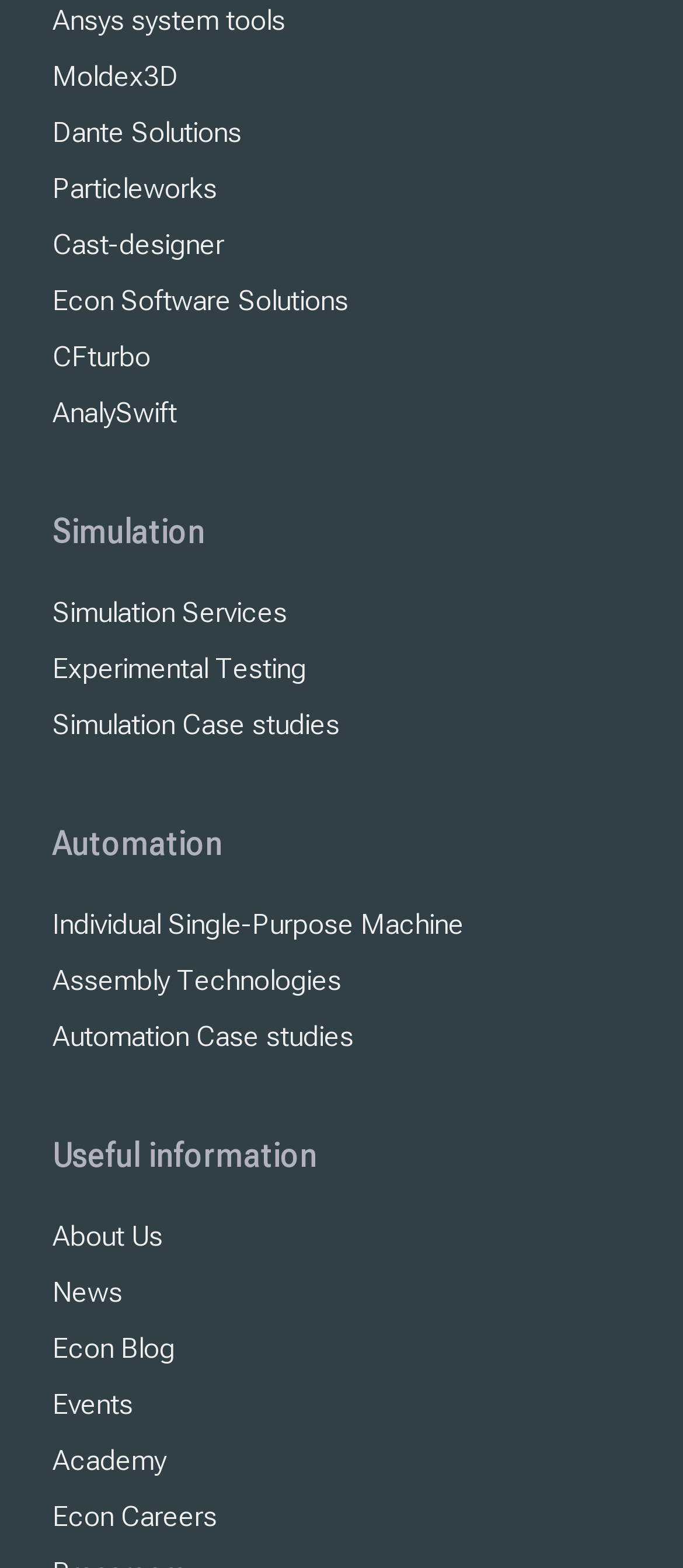Determine the coordinates of the bounding box for the clickable area needed to execute this instruction: "View Simulation Services".

[0.077, 0.379, 0.421, 0.401]